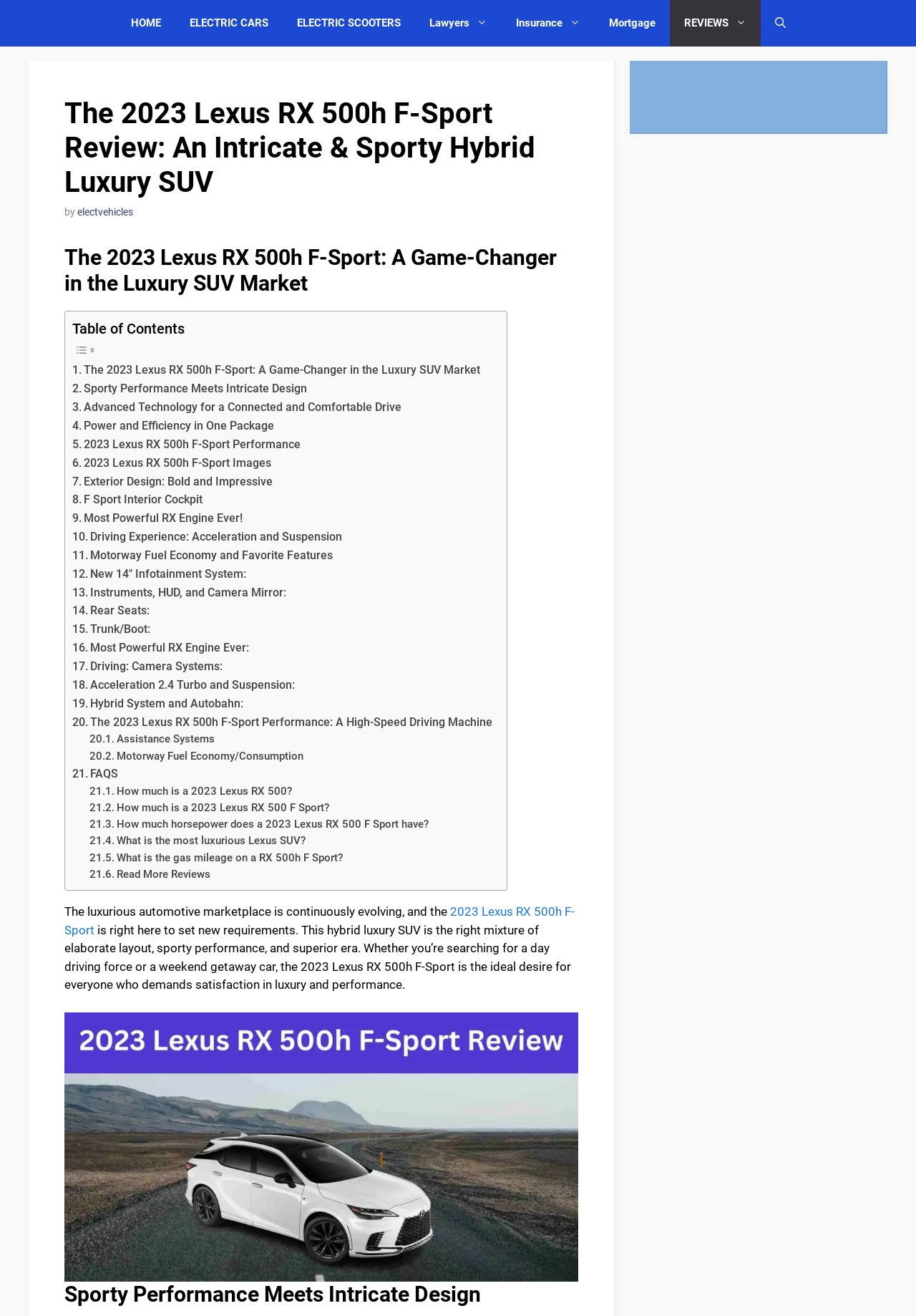Find the bounding box coordinates of the UI element according to this description: "FAQS".

[0.079, 0.581, 0.129, 0.595]